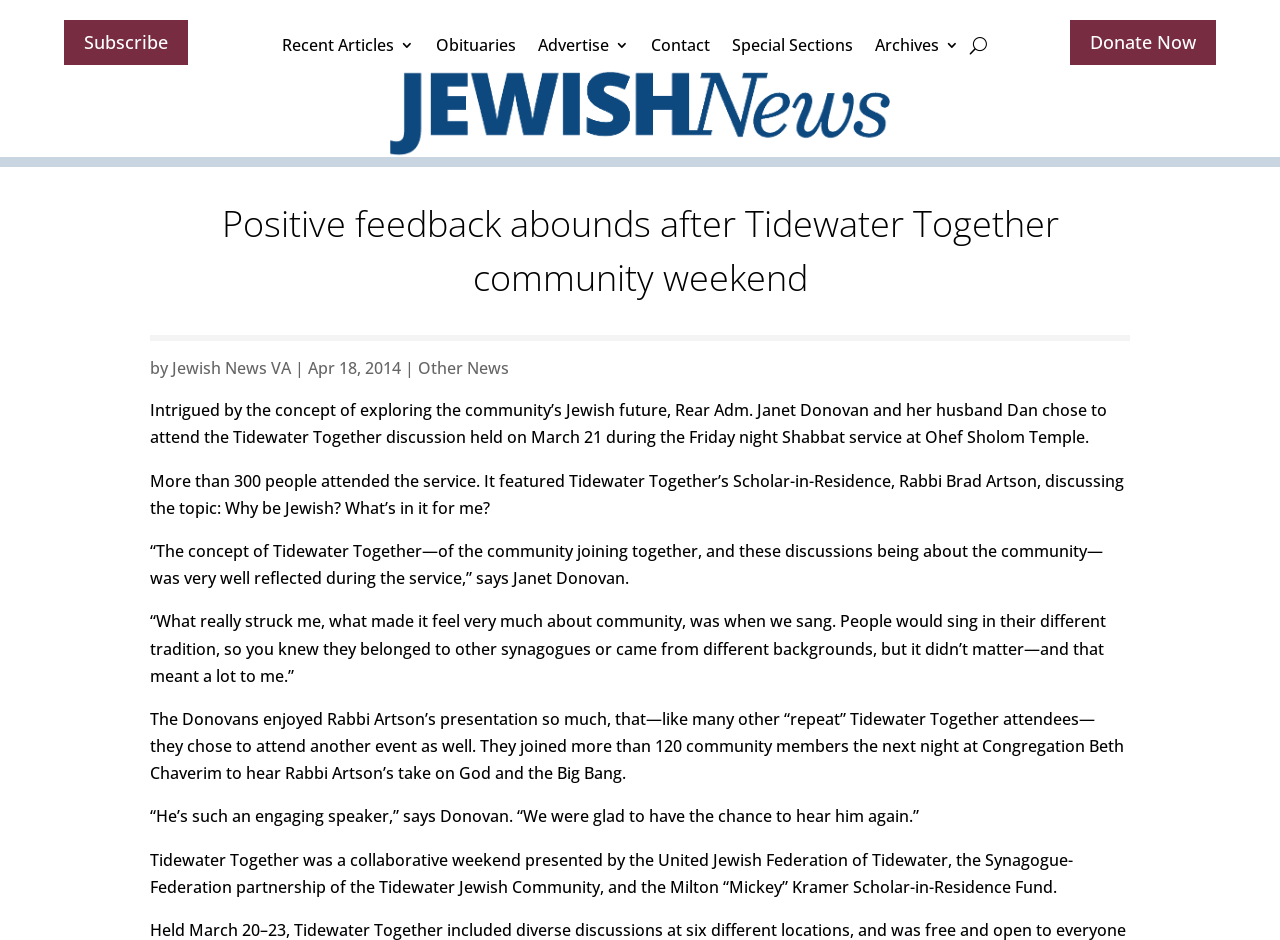Locate the bounding box coordinates of the element that needs to be clicked to carry out the instruction: "Read recent articles". The coordinates should be given as four float numbers ranging from 0 to 1, i.e., [left, top, right, bottom].

[0.22, 0.03, 0.323, 0.074]